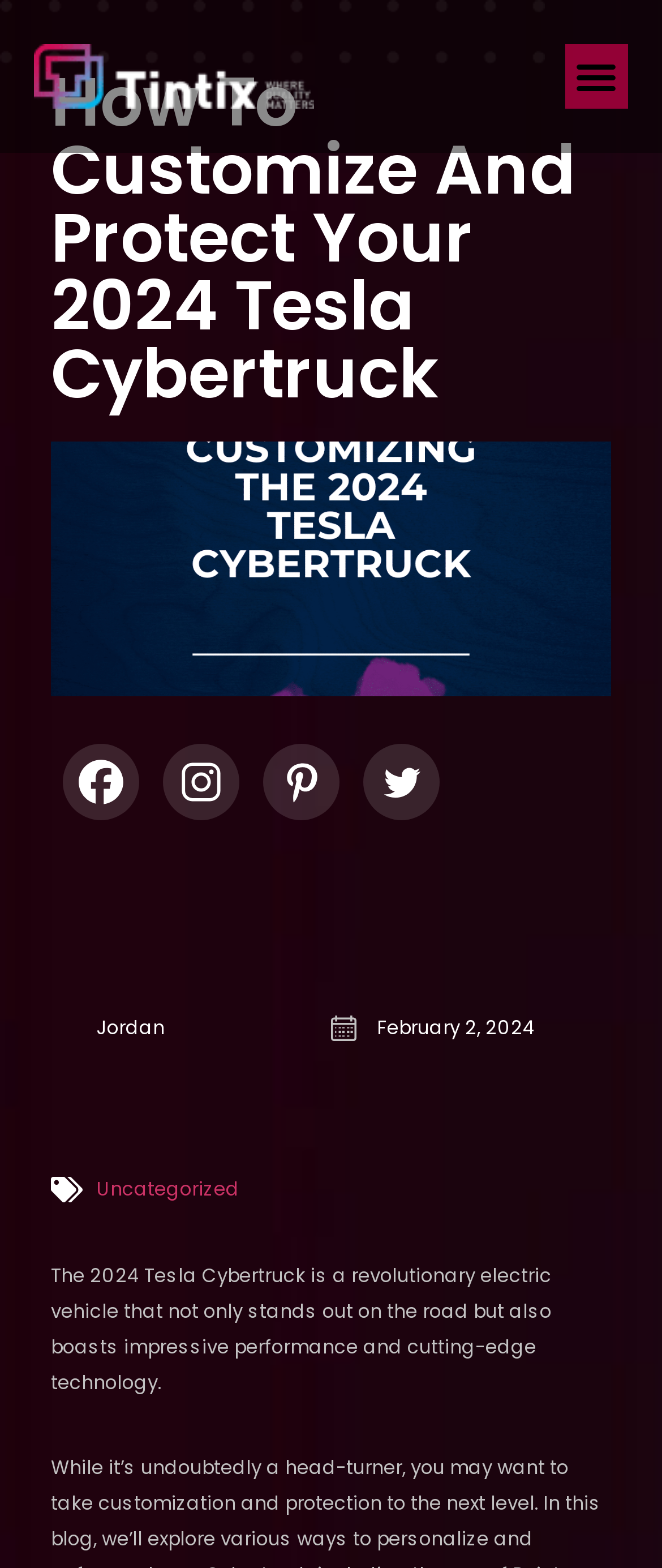What is the name of the person in the image?
Can you offer a detailed and complete answer to this question?

I found the name of the person in the image by reading the image element with the description 'Jordan' which suggests that the person in the image is named Jordan.